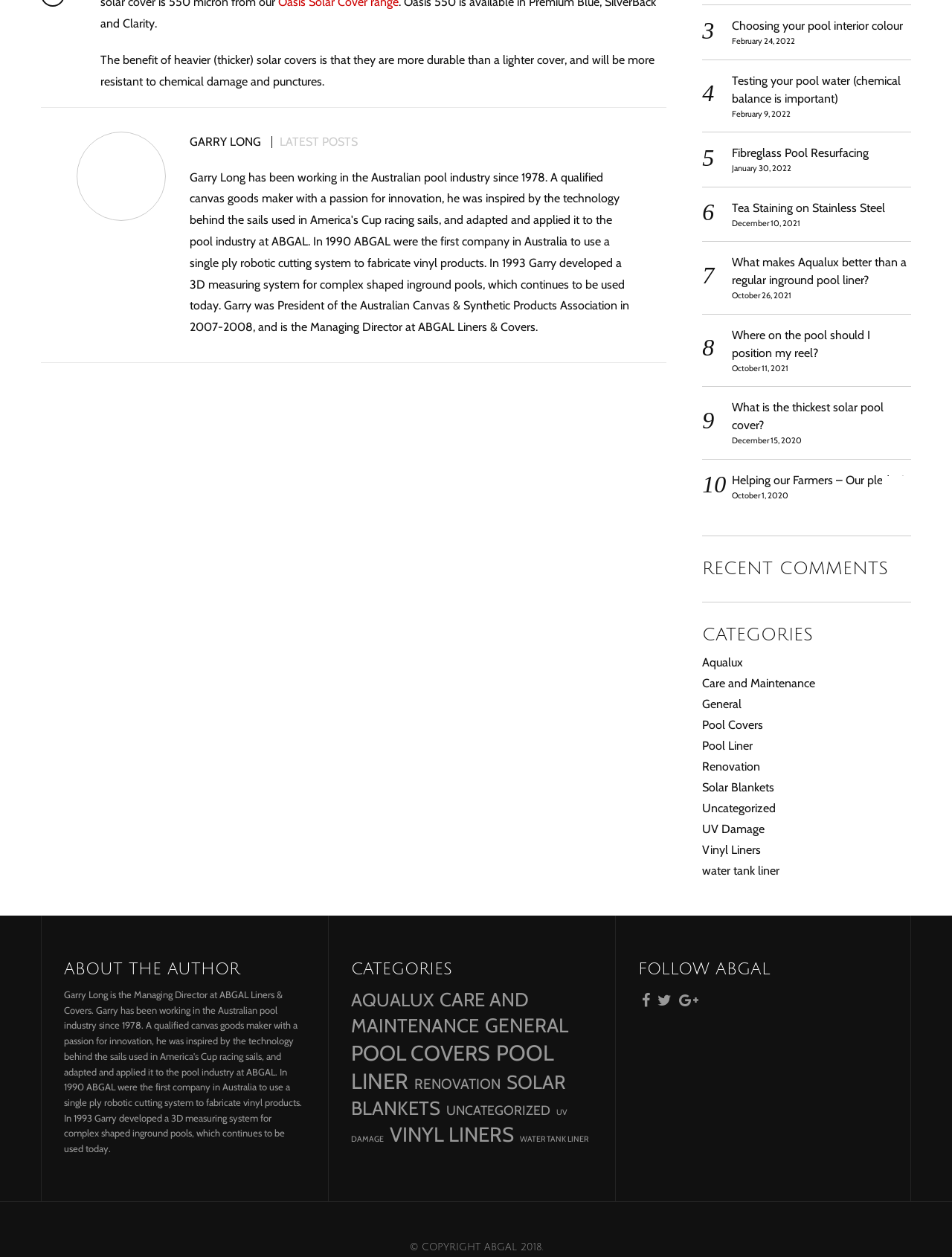Extract the bounding box coordinates of the UI element described: "Aqualux". Provide the coordinates in the format [left, top, right, bottom] with values ranging from 0 to 1.

[0.738, 0.522, 0.781, 0.533]